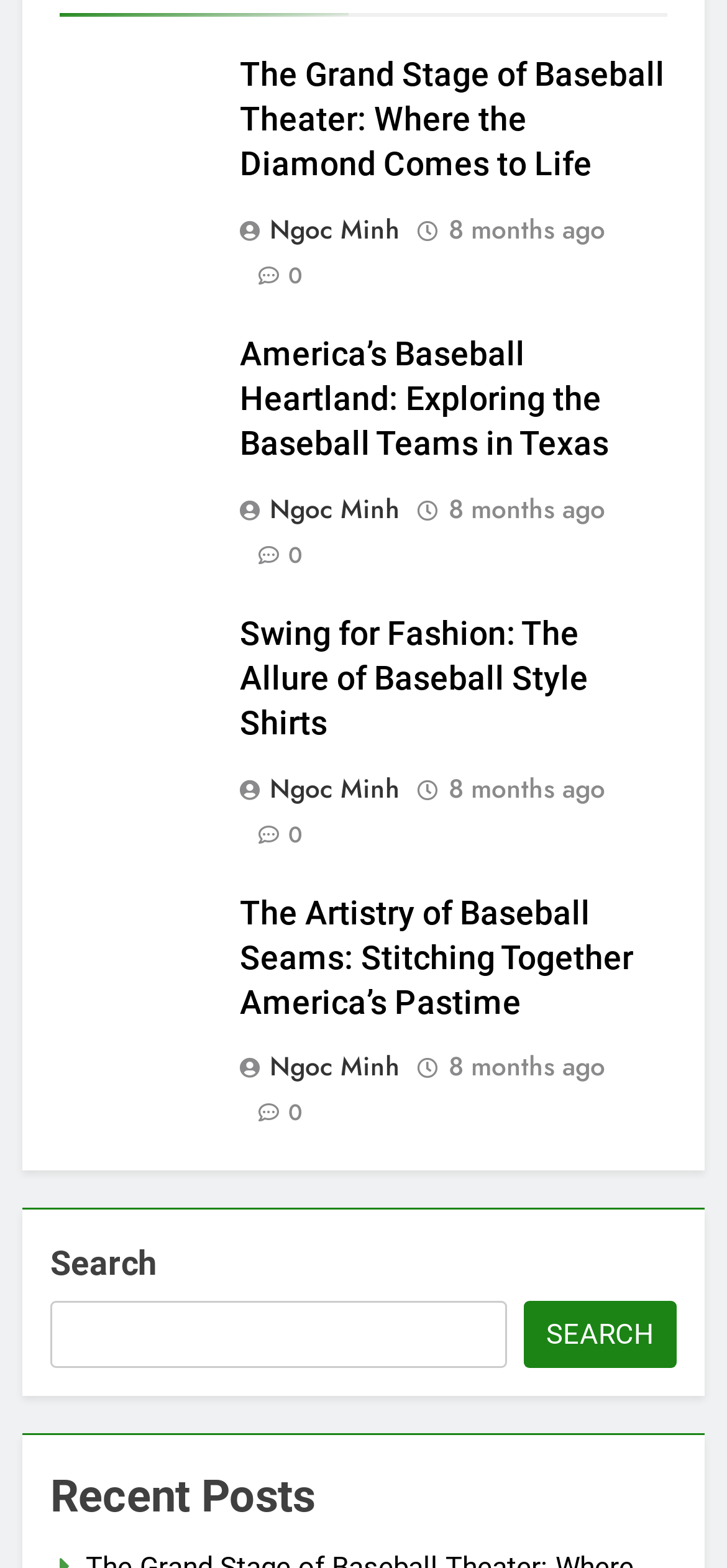Could you provide the bounding box coordinates for the portion of the screen to click to complete this instruction: "View the recent posts"?

[0.069, 0.934, 0.931, 0.976]